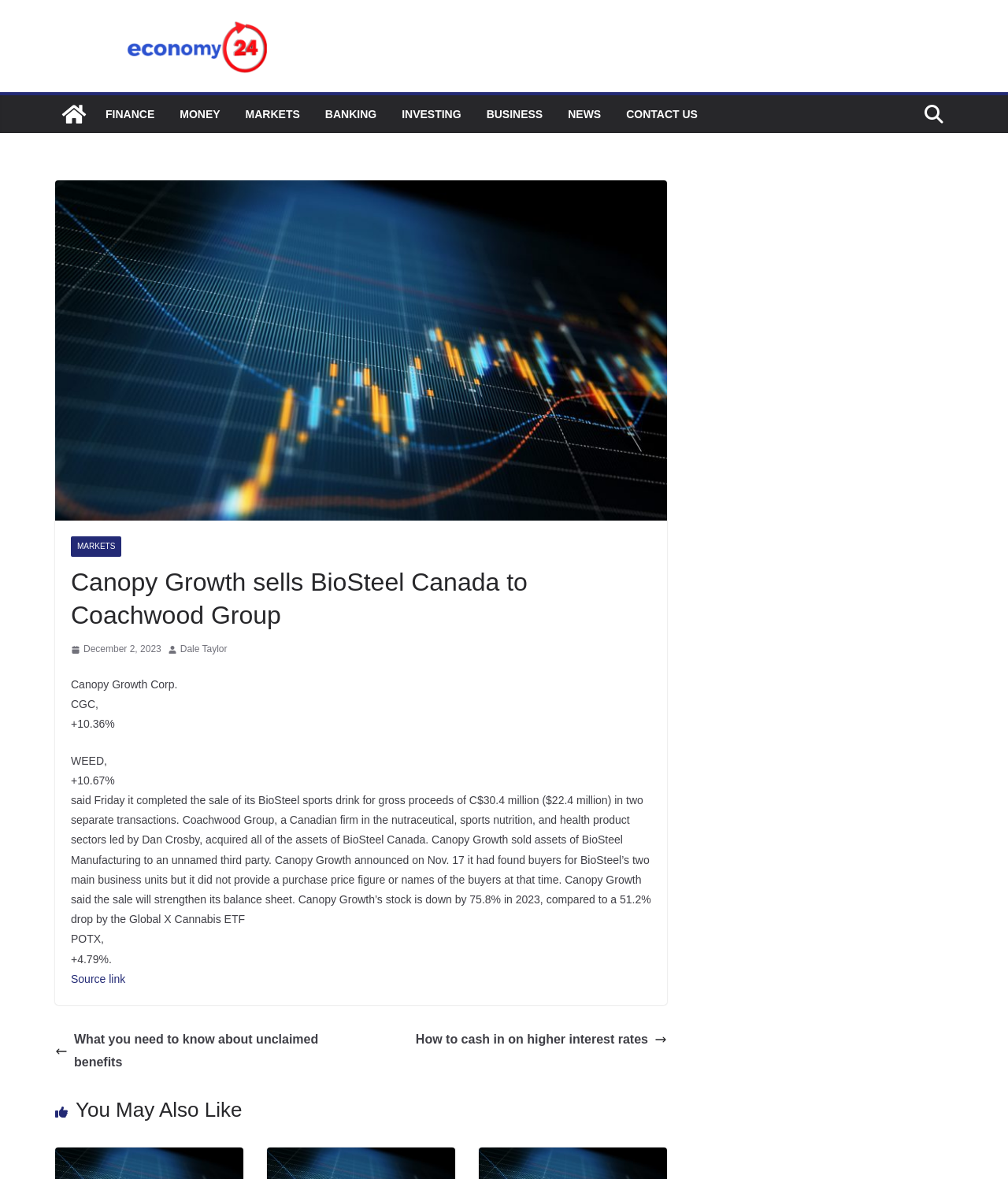Highlight the bounding box coordinates of the element that should be clicked to carry out the following instruction: "Go to the FINANCE page". The coordinates must be given as four float numbers ranging from 0 to 1, i.e., [left, top, right, bottom].

[0.105, 0.088, 0.153, 0.106]